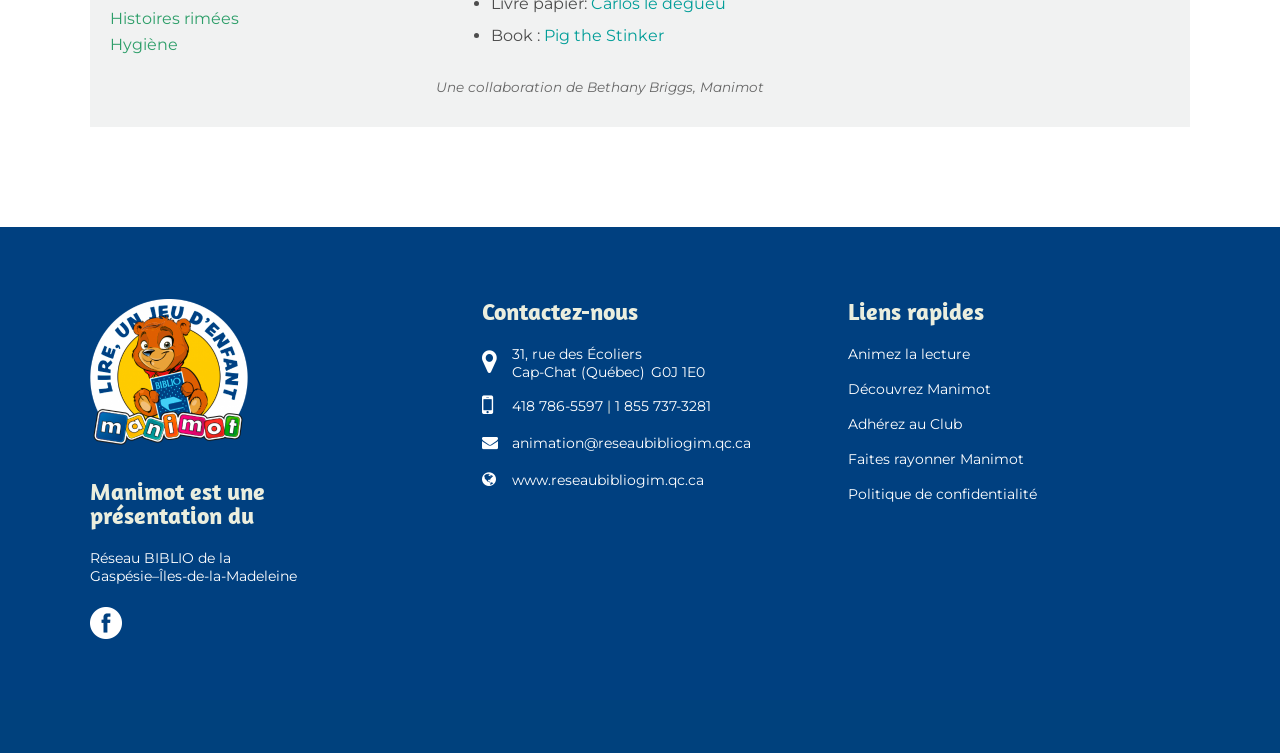What is the phone number of Manimot?
Based on the image, respond with a single word or phrase.

418 786-5597 or 1 855 737-3281